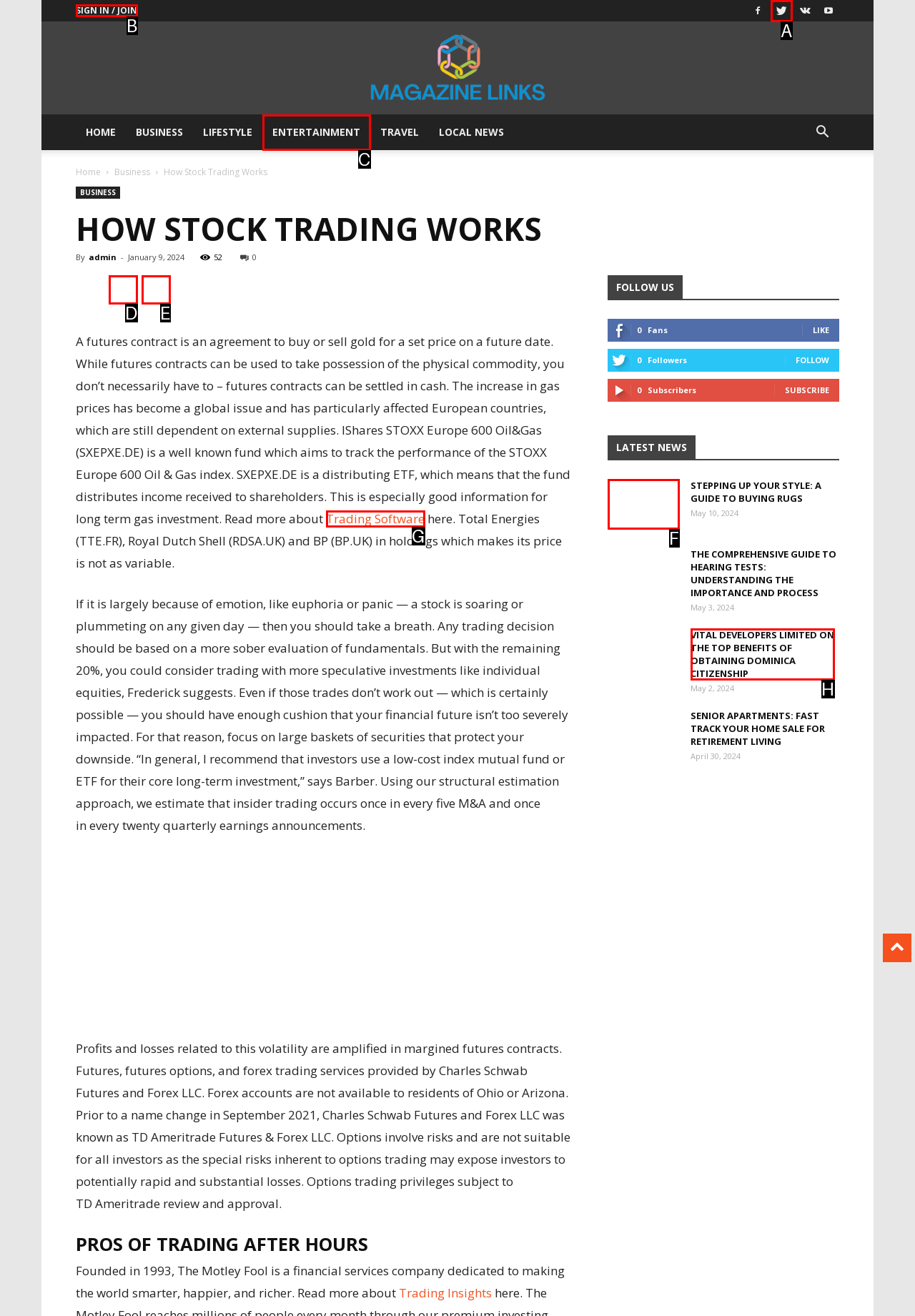Looking at the description: Trading Software, identify which option is the best match and respond directly with the letter of that option.

G